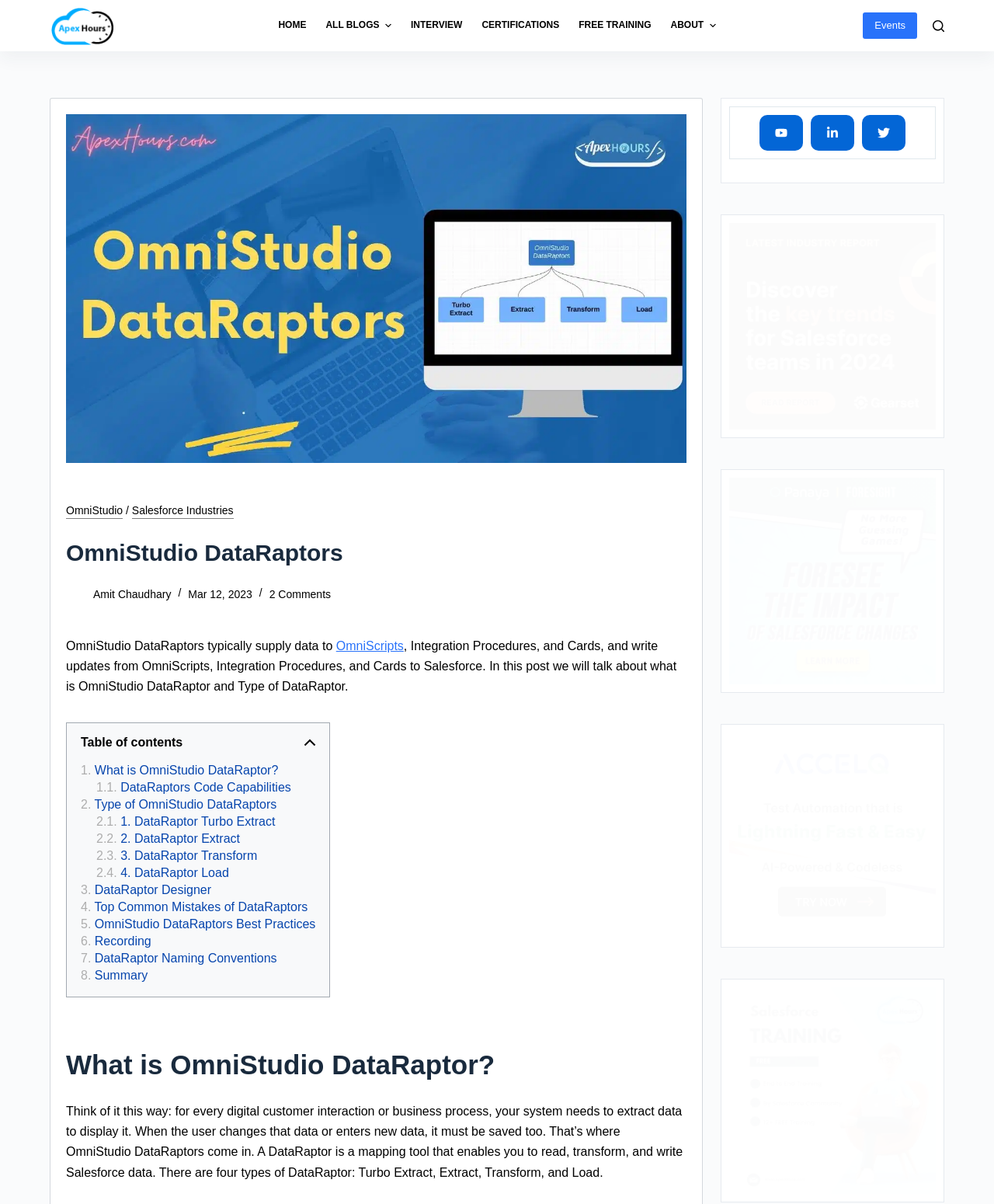Determine the bounding box for the UI element that matches this description: "title="Accelq"".

[0.734, 0.688, 0.941, 0.699]